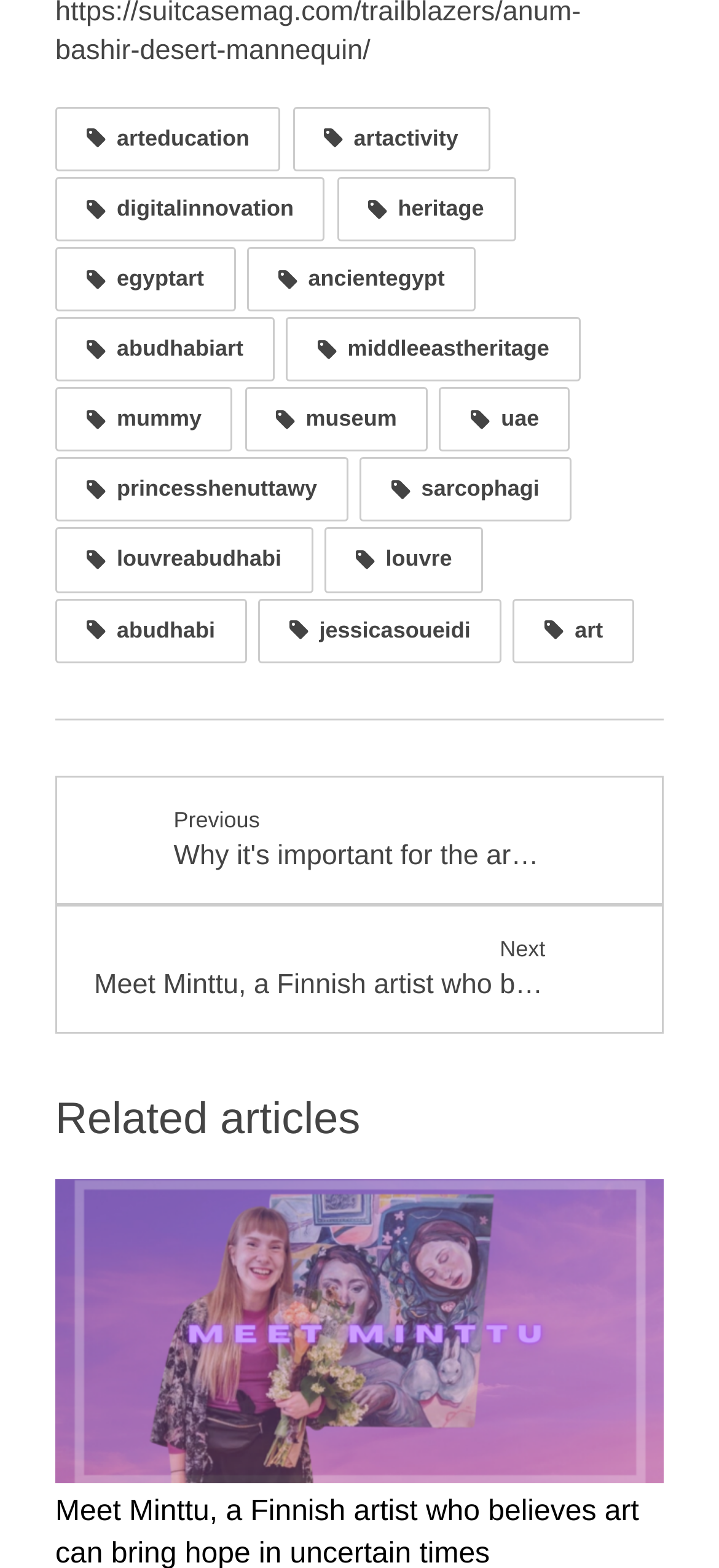Can you find the bounding box coordinates for the element that needs to be clicked to execute this instruction: "View July 2019 archives"? The coordinates should be given as four float numbers between 0 and 1, i.e., [left, top, right, bottom].

None